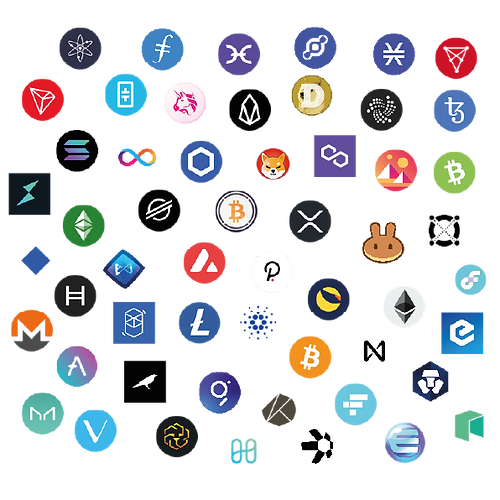Provide a comprehensive description of the image.

The image features a vibrant collage of various cryptocurrency logos, prominently displaying the diverse landscape of the crypto market. Logos are arranged in a visually appealing grid format, showcasing popular coins and tokens such as Bitcoin, Ethereum, and Litecoin alongside lesser-known projects. Each distinct logo is set against a clean white background, enhancing their colors and designs, which often include symbols, animal mascots, or stylized graphics. This creative representation highlights the rapid growth of digital currencies and their unique identities within the financial ecosystem, appealing to enthusiasts and investors alike.